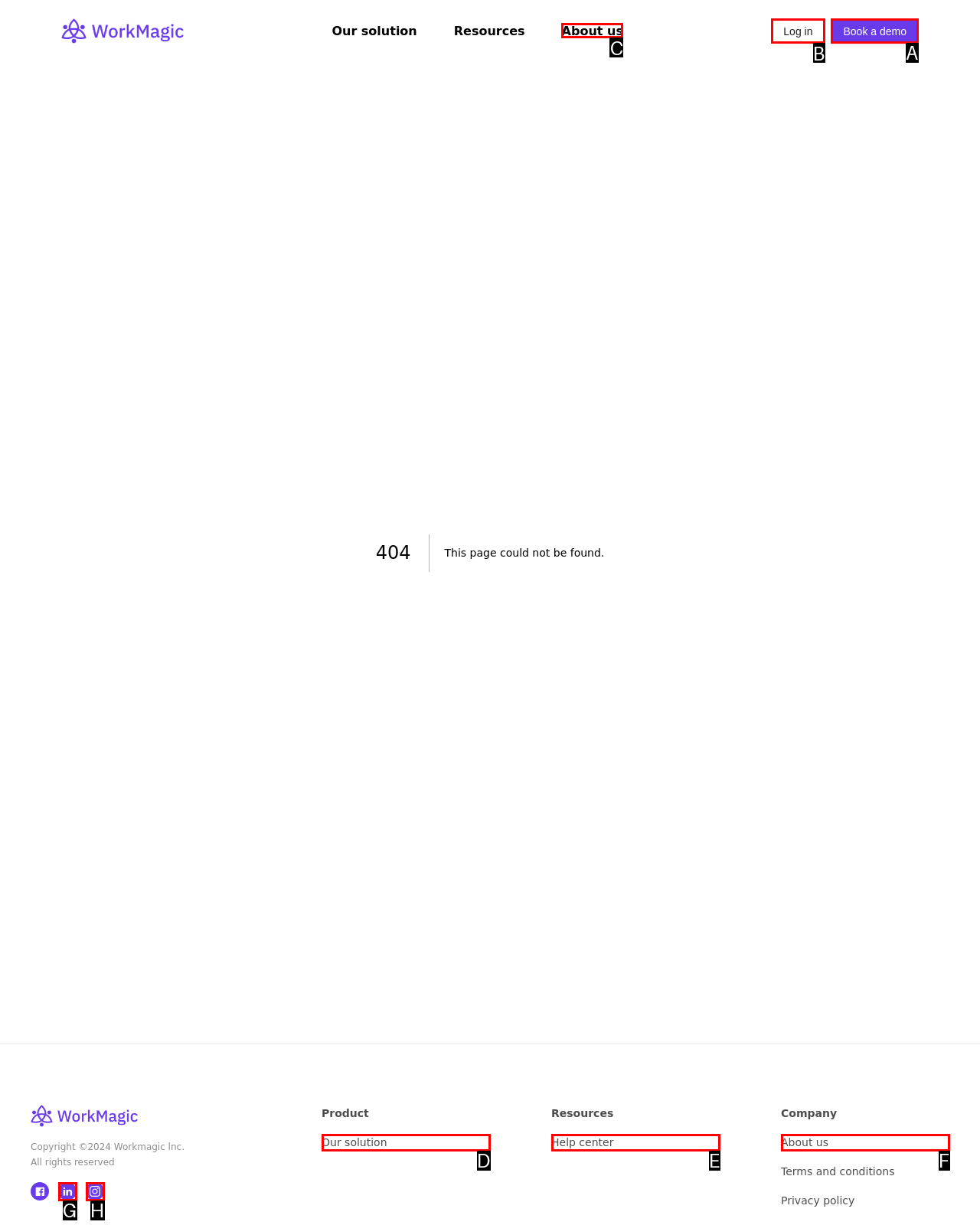Select the correct option from the given choices to perform this task: Book a demo. Provide the letter of that option.

A